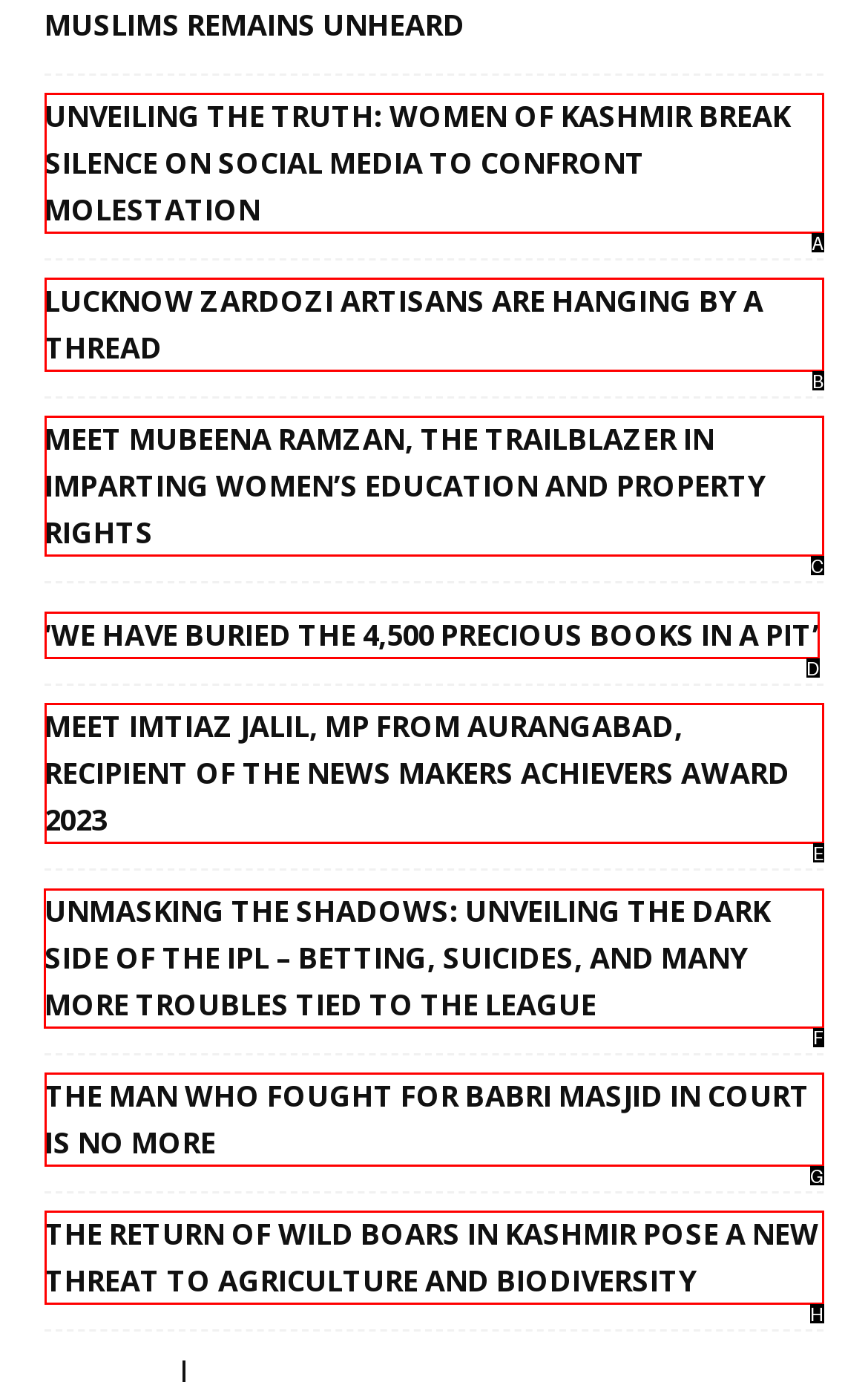Indicate the HTML element that should be clicked to perform the task: Explore the dark side of the IPL, including betting and suicides Reply with the letter corresponding to the chosen option.

F